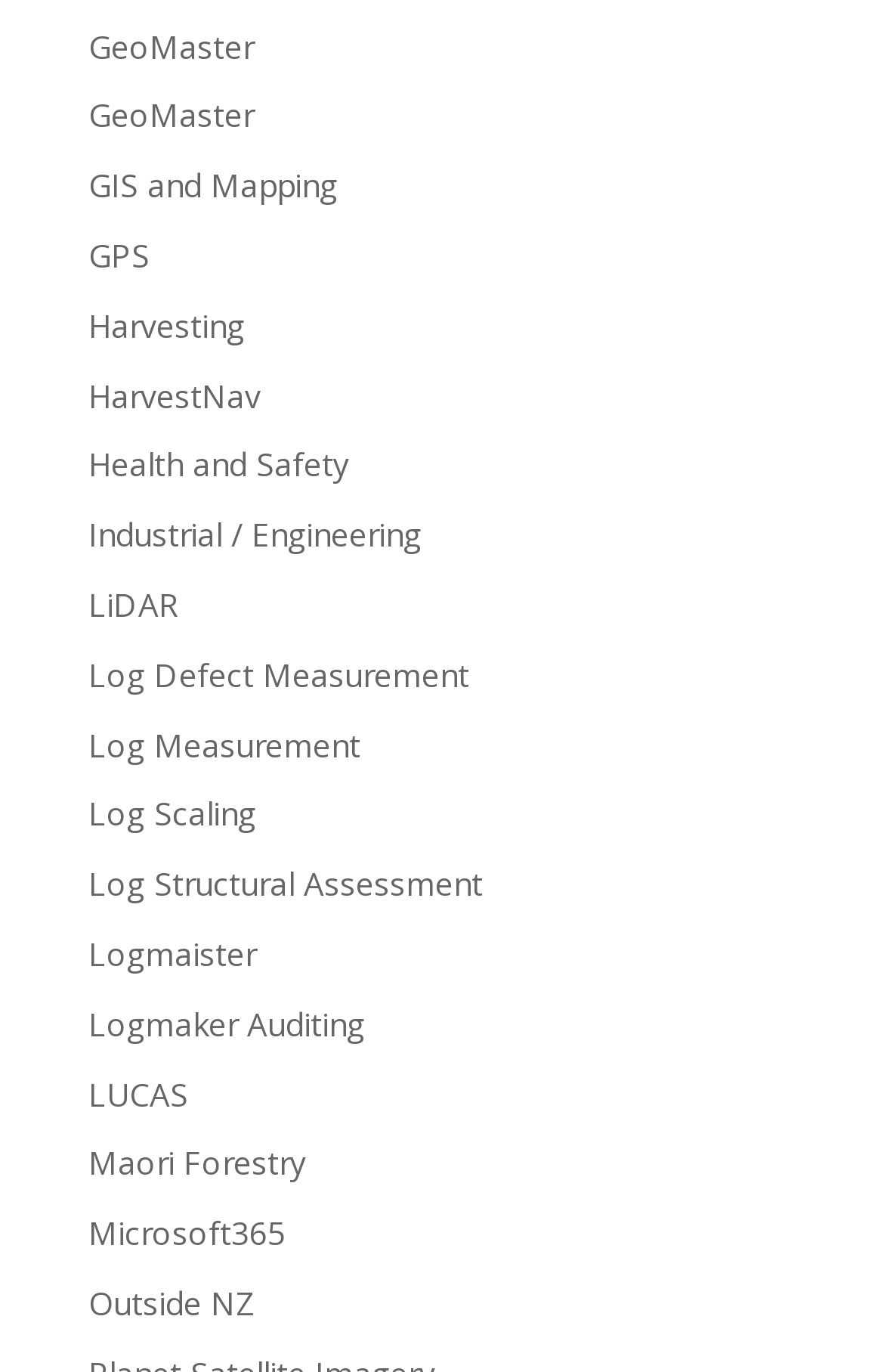Specify the bounding box coordinates of the element's region that should be clicked to achieve the following instruction: "visit Log Defect Measurement". The bounding box coordinates consist of four float numbers between 0 and 1, in the format [left, top, right, bottom].

[0.1, 0.476, 0.531, 0.507]